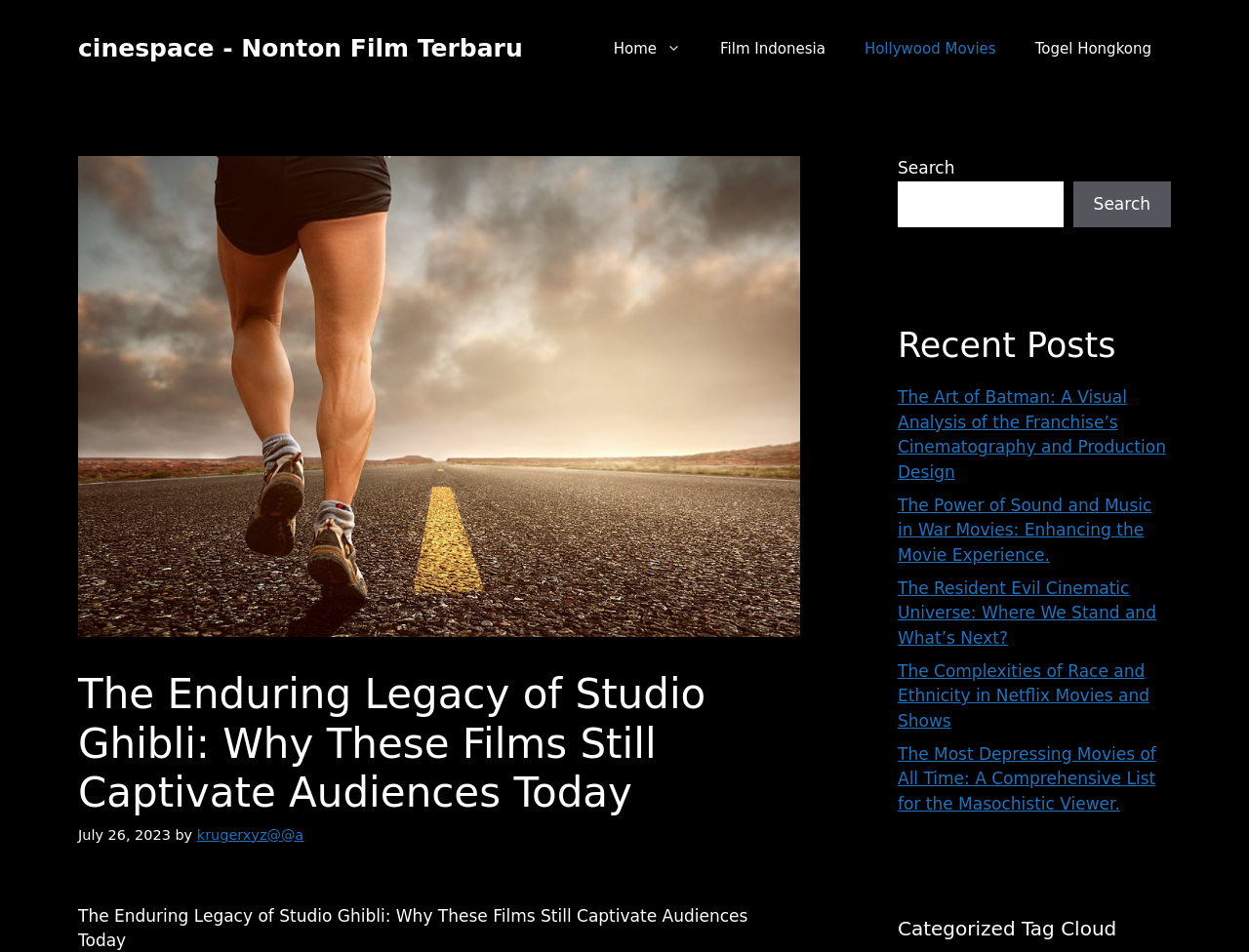Identify the title of the webpage and provide its text content.

The Enduring Legacy of Studio Ghibli: Why These Films Still Captivate Audiences Today